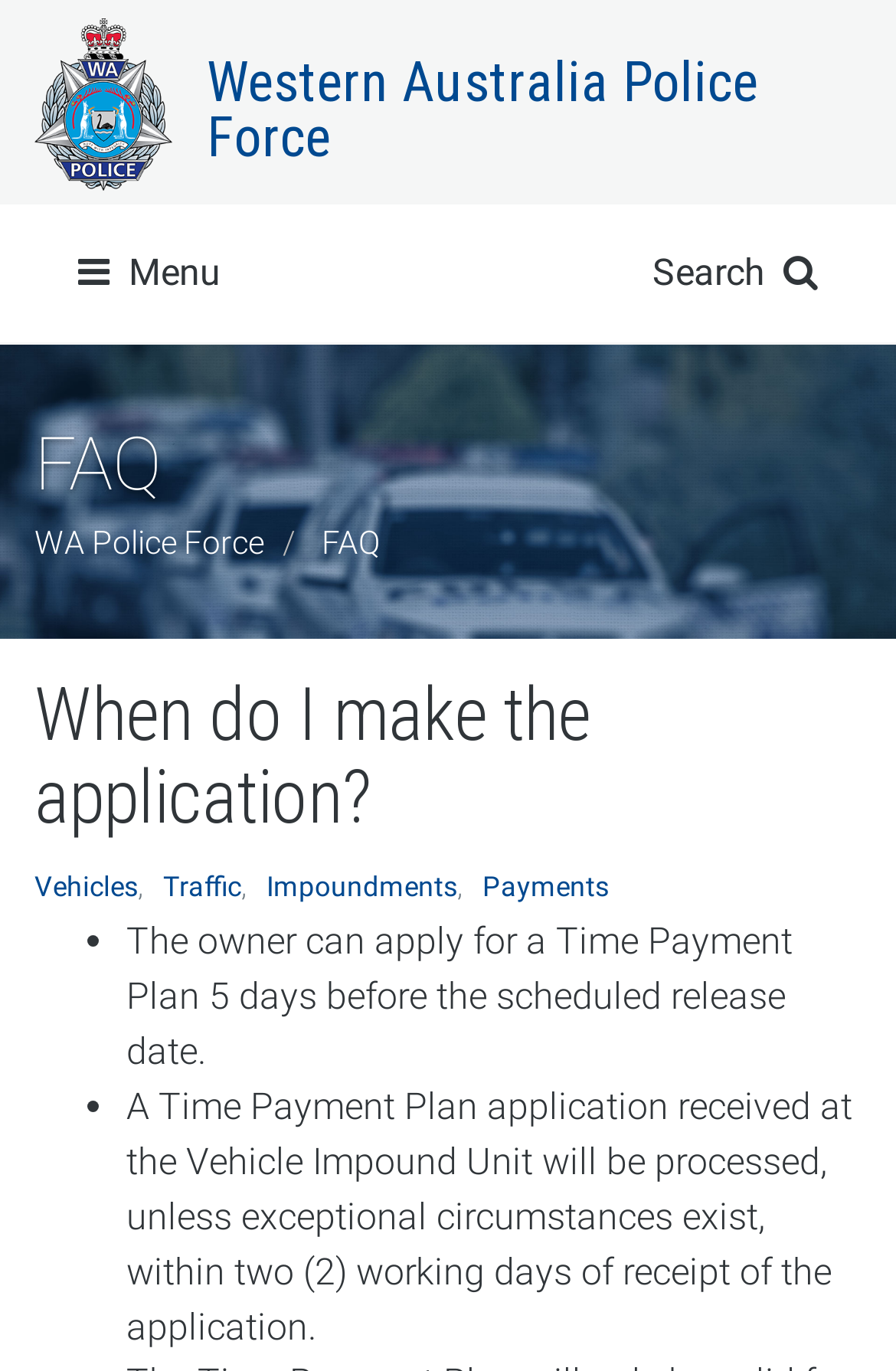Please provide a brief answer to the following inquiry using a single word or phrase:
What is the logo of WA Police Force?

WA Police Force logo